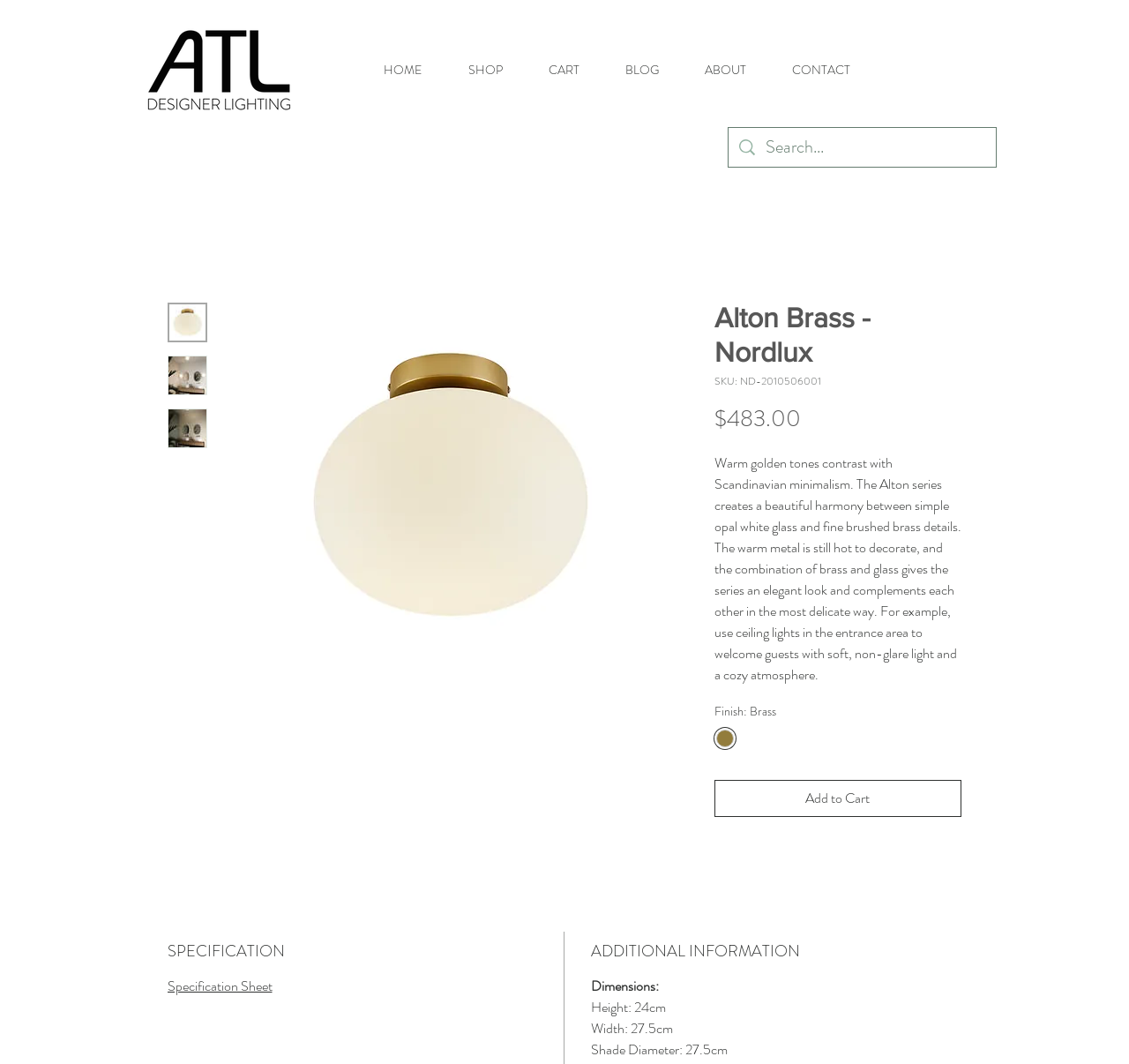What is the name of the product series?
Based on the screenshot, provide your answer in one word or phrase.

Alton series